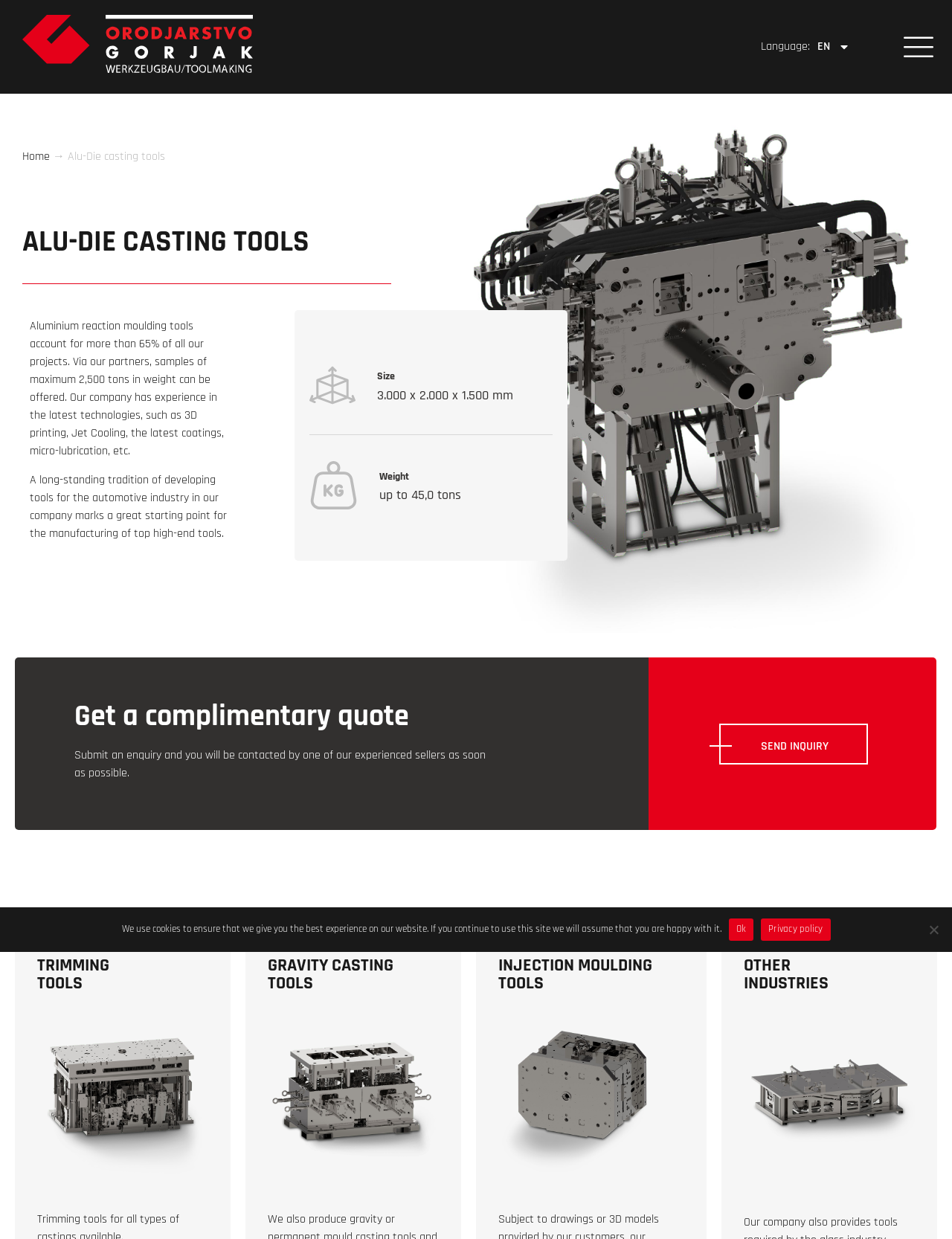Write a detailed summary of the webpage.

This webpage is about Alu-Die casting tools and its related services. At the top left corner, there is a link to the homepage, followed by a breadcrumb navigation with an arrow pointing to the right. Below this, there is a prominent heading "ALU-DIE CASTING TOOLS" that spans almost the entire width of the page.

On the top right corner, there are language options, including EN, SLO, and DE, which are aligned horizontally. Next to these options, there is a button labeled "Card Front" with an associated image.

The main navigation menu is located on the left side of the page, with links to various sections, including "About Us", "Products", "Alu-Die casting tools", "Trimming tools", "Gravity Casting Tools", "Injection Moulding Tools", "Other industries", "Machinery", "Employment", and "Contact". These links are stacked vertically, with some of them having subheadings.

The main content area is divided into several sections. The first section describes the company's experience in Aluminium reaction moulding tools, mentioning that they account for more than 65% of their projects. This section also highlights their capabilities in 3D printing, Jet Cooling, and micro-lubrication.

Below this, there are two columns of text, with the left column describing the company's tradition in developing tools for the automotive industry and the right column providing details about the size and weight of their tools. There is an image between these two columns.

Further down, there is a call-to-action section with a heading "Get a complimentary quote" and a link to "SEND INQUIRY". This section is followed by a series of headings and links to different types of tools, including Trimming tools, Gravity Casting Tools, Injection Moulding Tools, and Other industries.

At the bottom of the page, there is a cookie notice dialog with a message about the use of cookies on the website. The dialog has an "Ok" button and a link to the privacy policy.